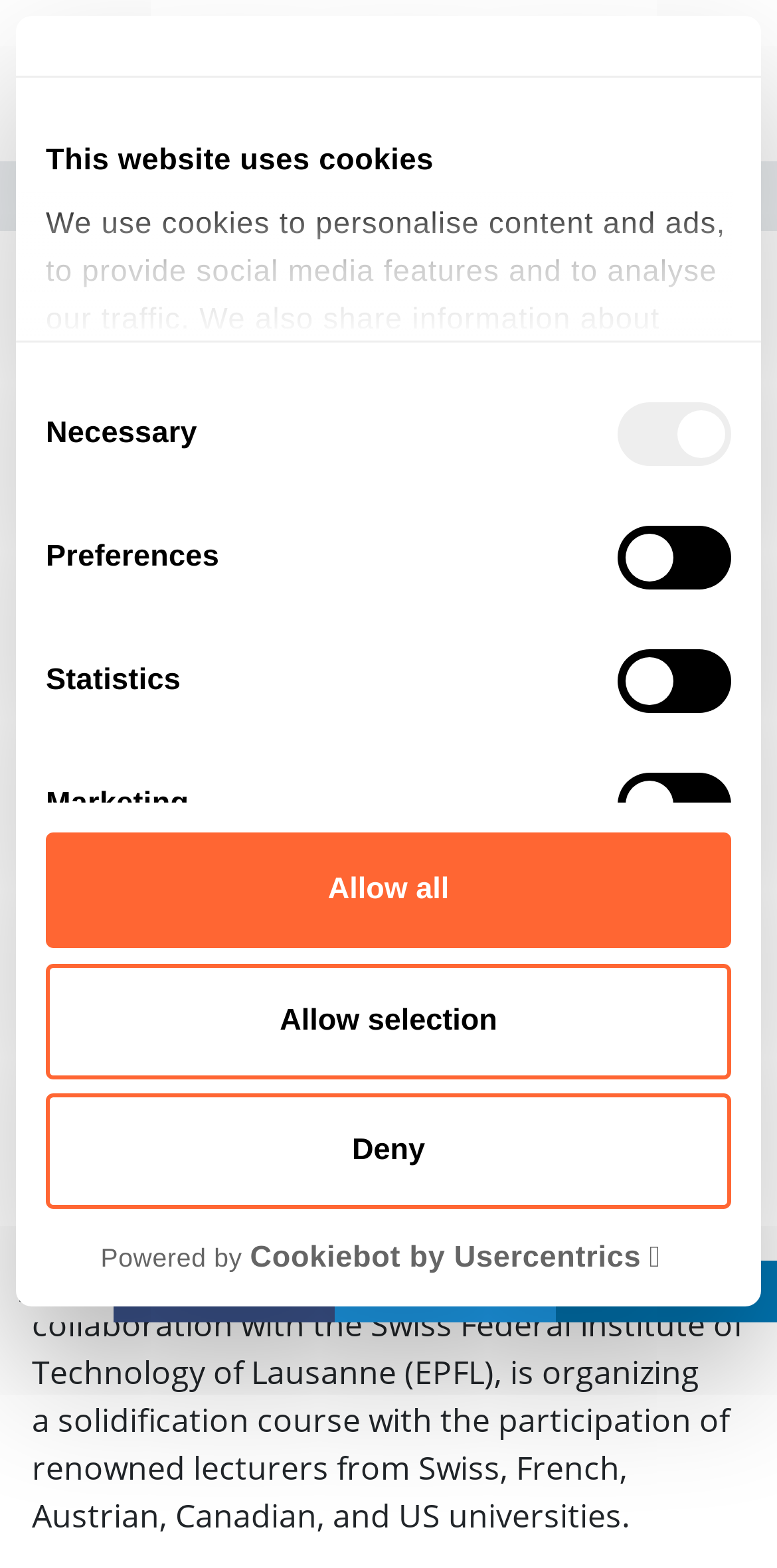Provide an in-depth caption for the contents of the webpage.

The webpage is about a one-week solidification course designed for engineers and scientists from industry and research centers. At the top, there is a dialog box with a title "This website uses cookies" that occupies most of the screen. Inside the dialog box, there is a tab panel with a heading "Consent" and a paragraph of text explaining the use of cookies on the website. Below the text, there are four checkboxes for selecting consent options: Necessary, Preferences, Statistics, and Marketing. 

To the right of the dialog box, there are three buttons: Deny, Allow selection, and Allow all. At the bottom of the dialog box, there is a link "Show details" and a logo with a link to an external website.

Above the dialog box, there is a link "Skip to main content" at the top-left corner. Next to it, there is a logo with an image, and two buttons with icons. Below the logo, there is a navigation breadcrumb with links to "Home" and "事件" (events).

The main content of the webpage starts with a heading "Solidification Course 2024" followed by a subheading with the course dates and location. Below the subheading, there is a link to visit the website and an email address. 

Further down, there is a heading "About the course" followed by a paragraph of text describing the course. At the bottom of the page, there are links to share the page on social media platforms: Facebook, Twitter, LinkedIn, and an unknown platform with a icon.